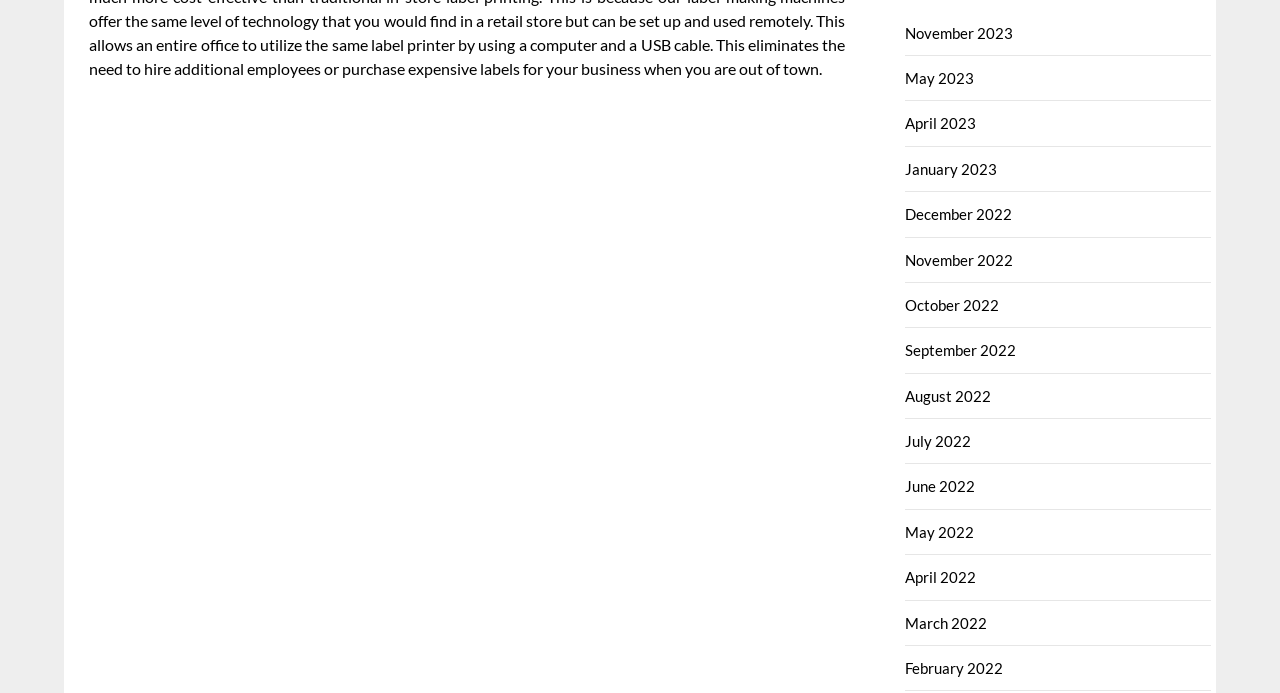Give a one-word or short phrase answer to this question: 
How many months are listed in 2023?

2